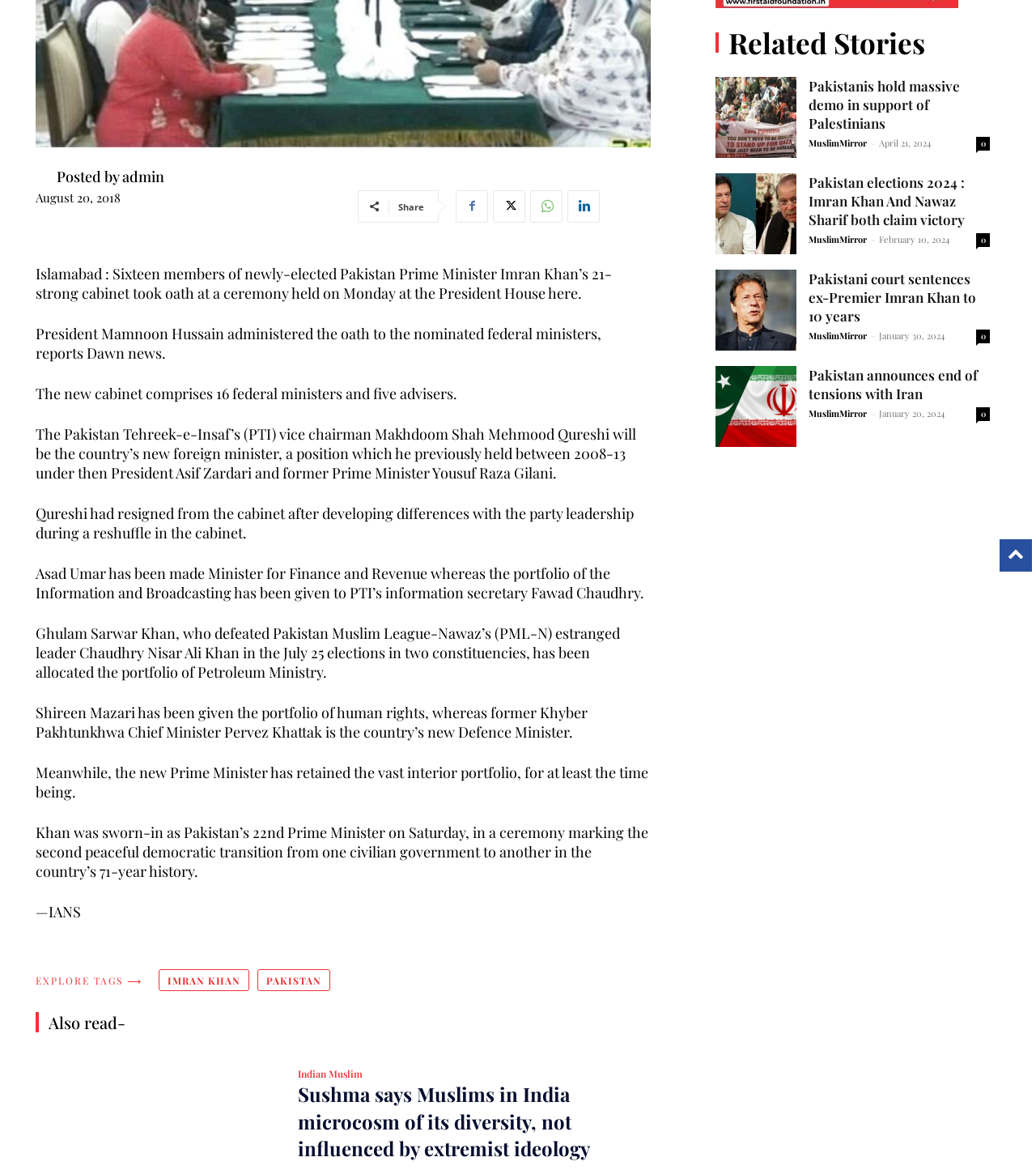Determine the bounding box coordinates for the HTML element mentioned in the following description: "Trending News". The coordinates should be a list of four floats ranging from 0 to 1, represented as [left, top, right, bottom].

[0.042, 0.487, 0.348, 0.504]